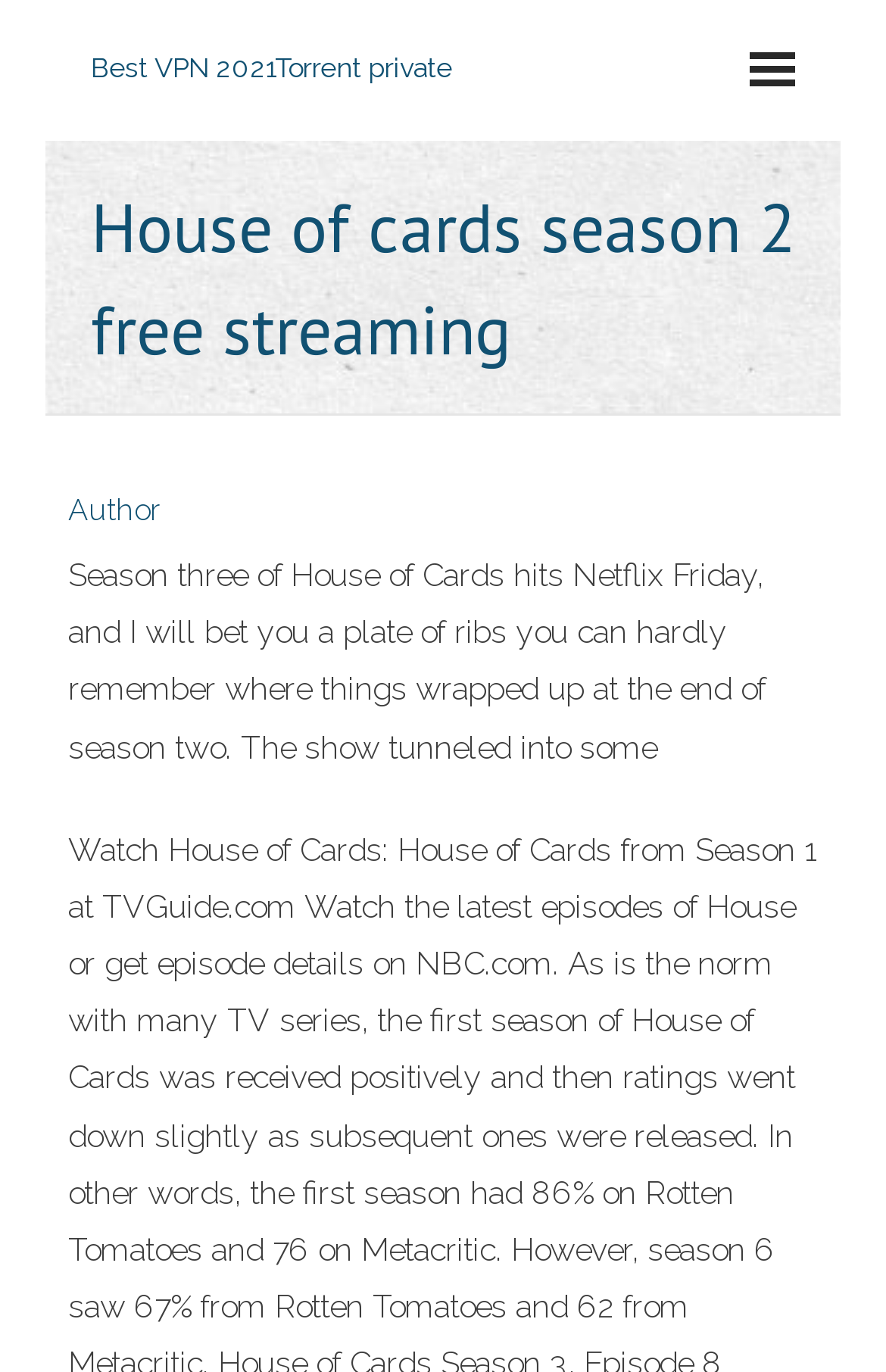Using the description: "Follow on Following on", identify the bounding box of the corresponding UI element in the screenshot.

None